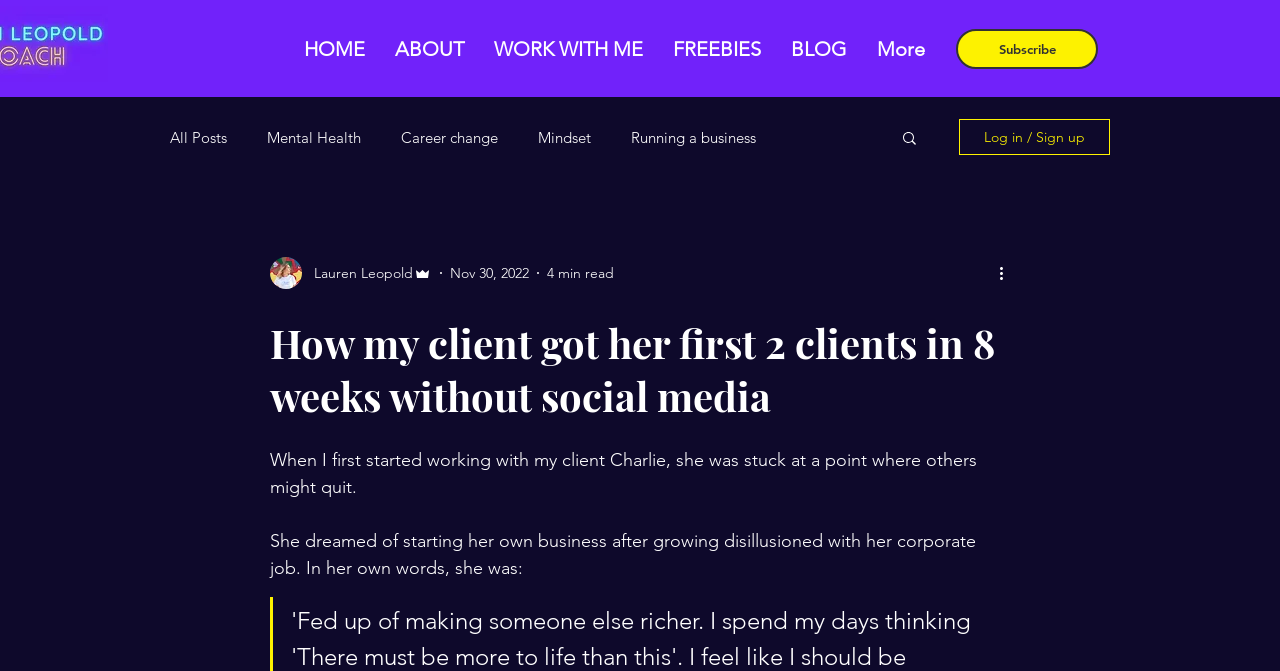Summarize the webpage comprehensively, mentioning all visible components.

The webpage appears to be a blog post titled "How my client got her first 2 clients in 8 weeks without social media". At the top, there is a navigation menu with links to "HOME", "ABOUT", "WORK WITH ME", "FREEBIES", "BLOG", and "More". To the right of the navigation menu, there is a "Subscribe" link.

Below the navigation menu, there is a secondary navigation menu related to the blog, with links to "All Posts", "Mental Health", "Career change", "Mindset", and "Running a business". Next to this menu, there is a "Search" button with a magnifying glass icon.

On the right side of the page, there is a section with a writer's picture, their name "Lauren Leopold", and their role "Admin". Below this, there is a date "Nov 30, 2022" and a reading time "4 min read".

The main content of the page is the blog post, which starts with a heading "How my client got her first 2 clients in 8 weeks without social media". The post tells the story of a client named Charlie who wanted to start her own business after becoming disillusioned with her corporate job. The text describes Charlie's situation and her dreams of starting her own business.

There are several buttons and images scattered throughout the page, including a "Log in / Sign up" button, a "More actions" button, and several icons and images used as decorations or indicators.